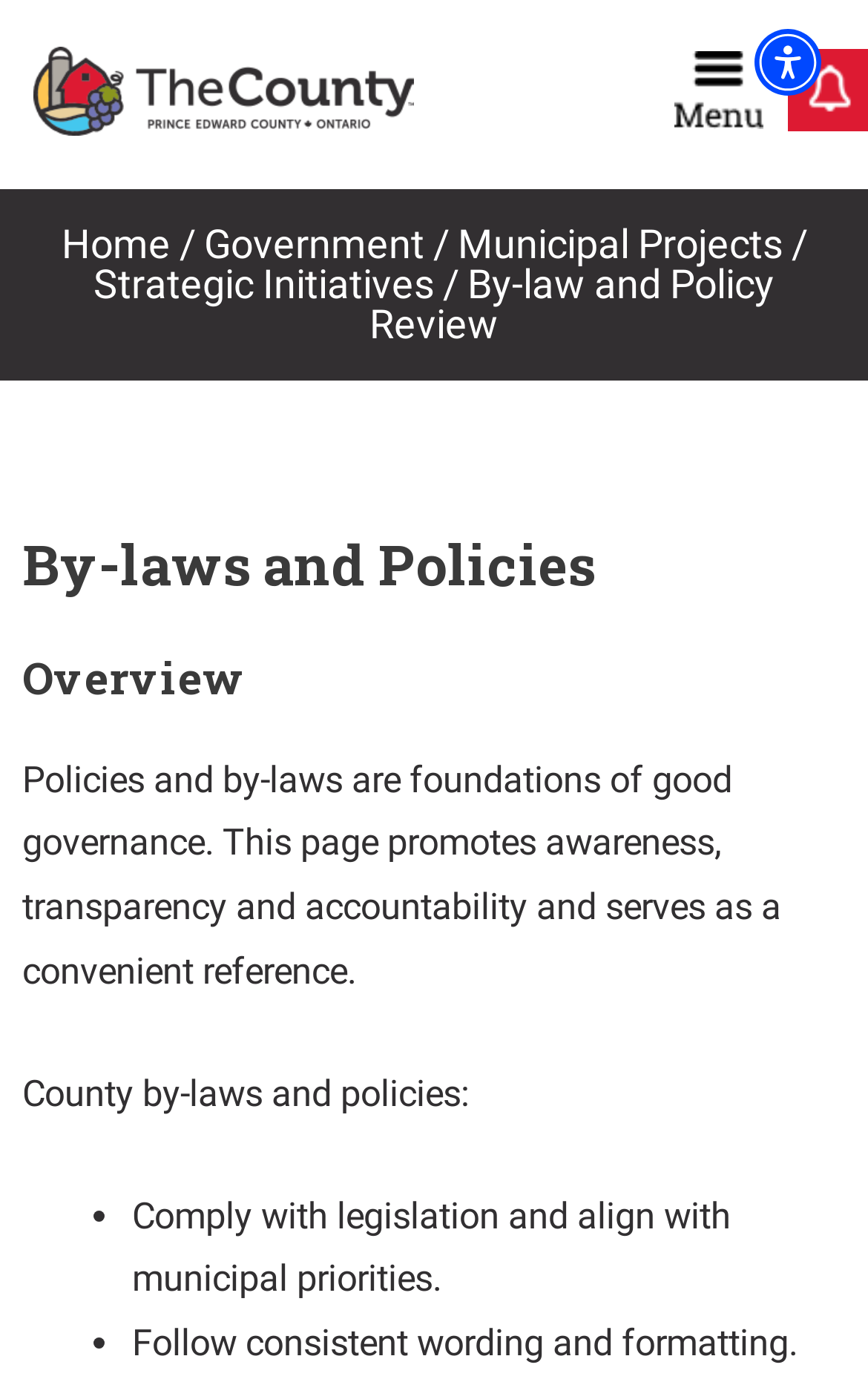Provide the bounding box for the UI element matching this description: "aria-label="Accessibility Menu" title="Accessibility Menu"".

[0.869, 0.021, 0.946, 0.069]